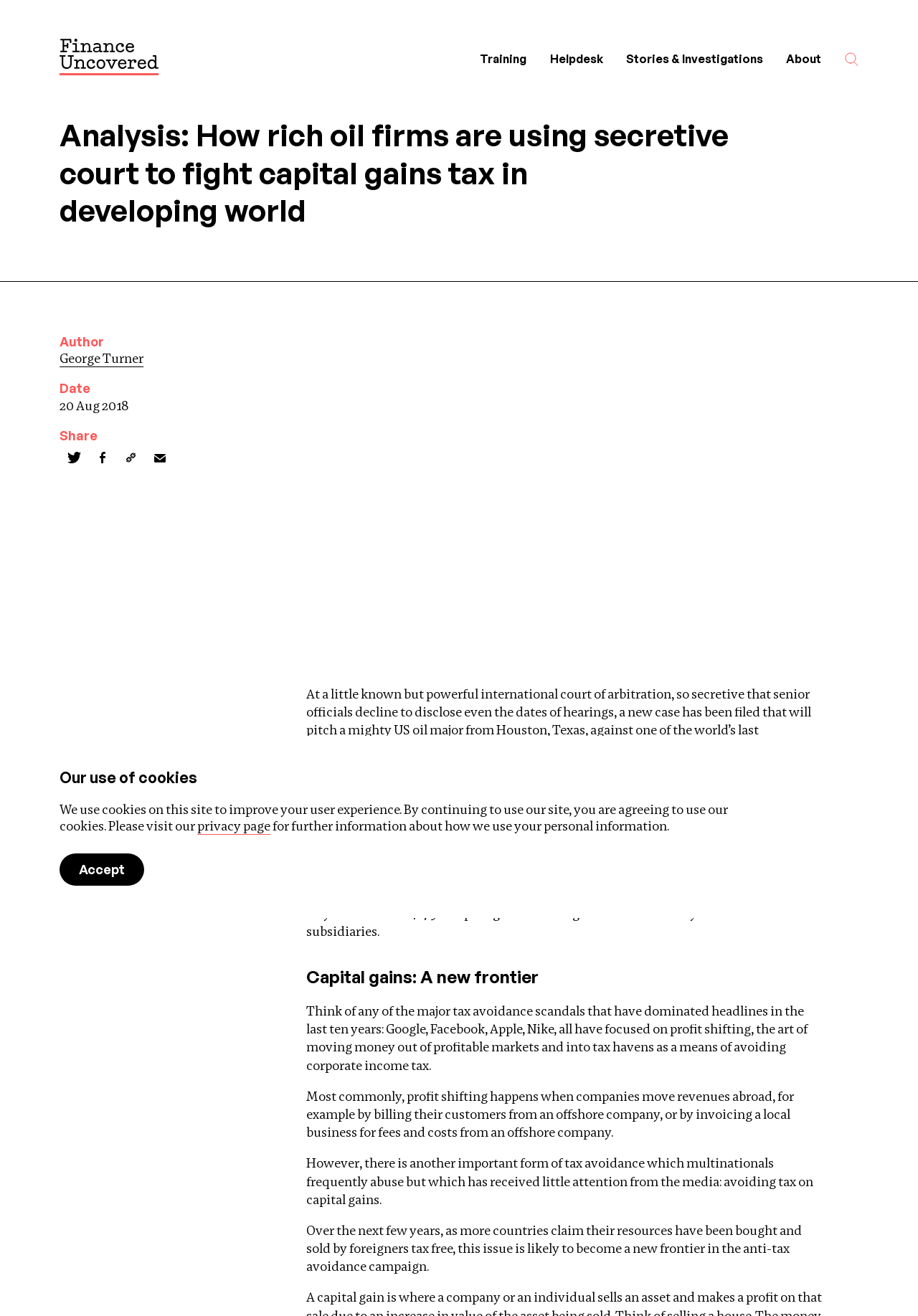Show the bounding box coordinates of the element that should be clicked to complete the task: "Share the story on Twitter".

[0.065, 0.337, 0.096, 0.359]